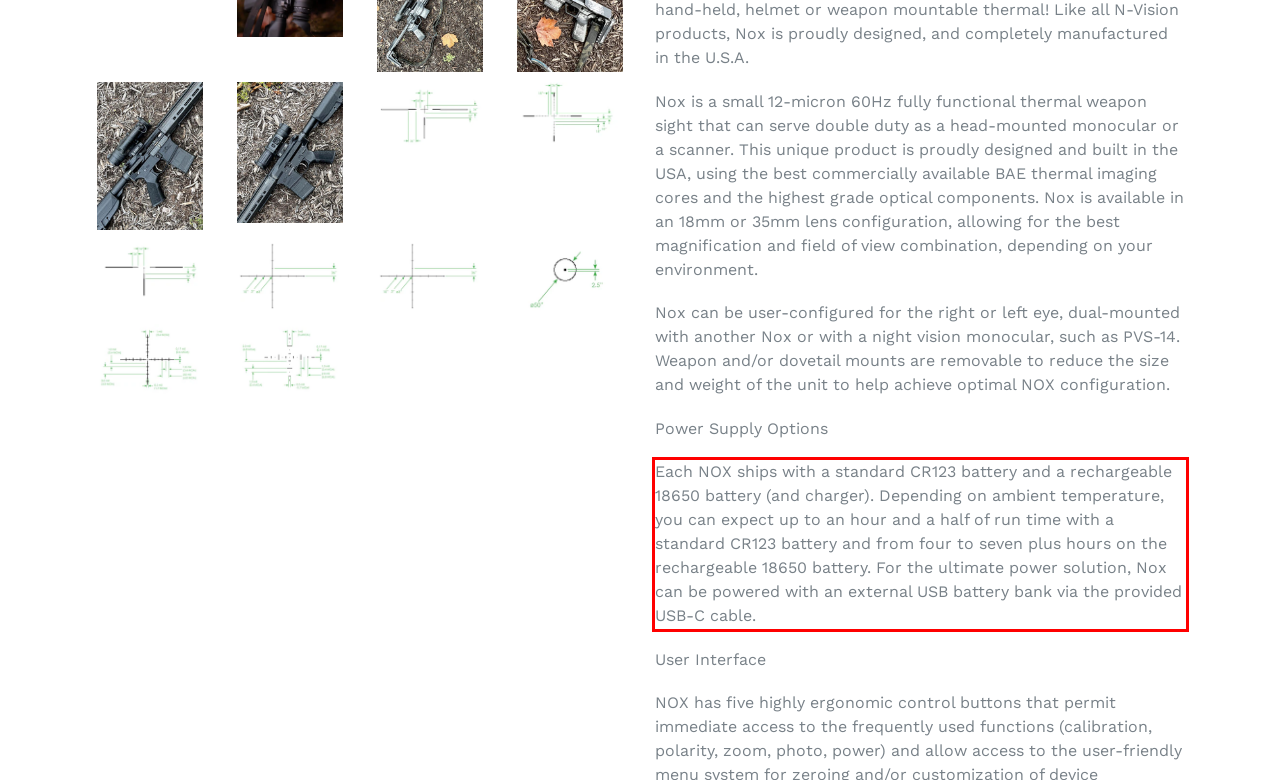There is a UI element on the webpage screenshot marked by a red bounding box. Extract and generate the text content from within this red box.

Each NOX ships with a standard CR123 battery and a rechargeable 18650 battery (and charger). Depending on ambient temperature, you can expect up to an hour and a half of run time with a standard CR123 battery and from four to seven plus hours on the rechargeable 18650 battery. For the ultimate power solution, Nox can be powered with an external USB battery bank via the provided USB-C cable.